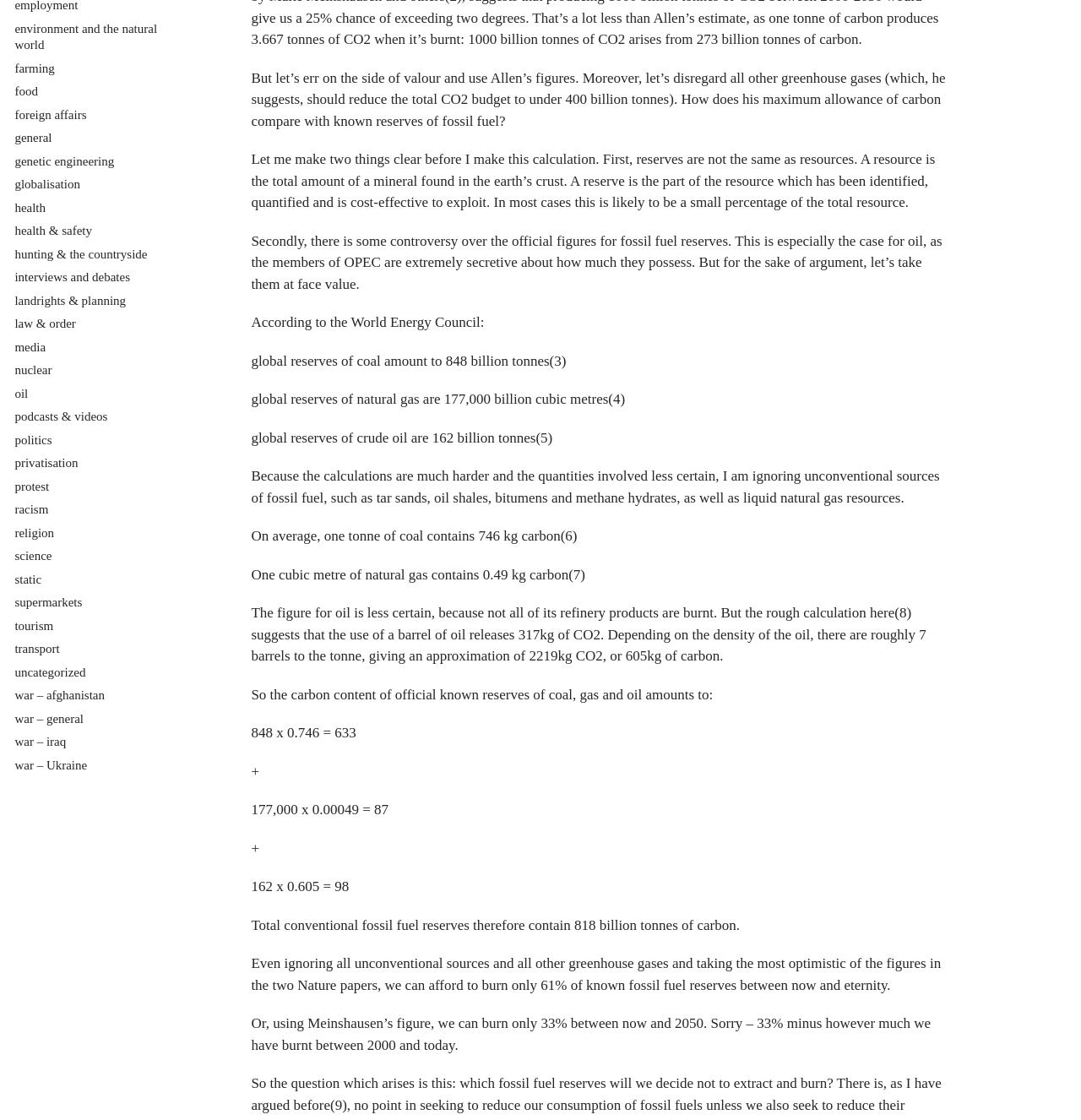Determine the bounding box coordinates of the UI element described below. Use the format (top-left x, top-left y, bottom-right x, bottom-right y) with floating point numbers between 0 and 1: environment and the natural world

[0.014, 0.019, 0.145, 0.046]